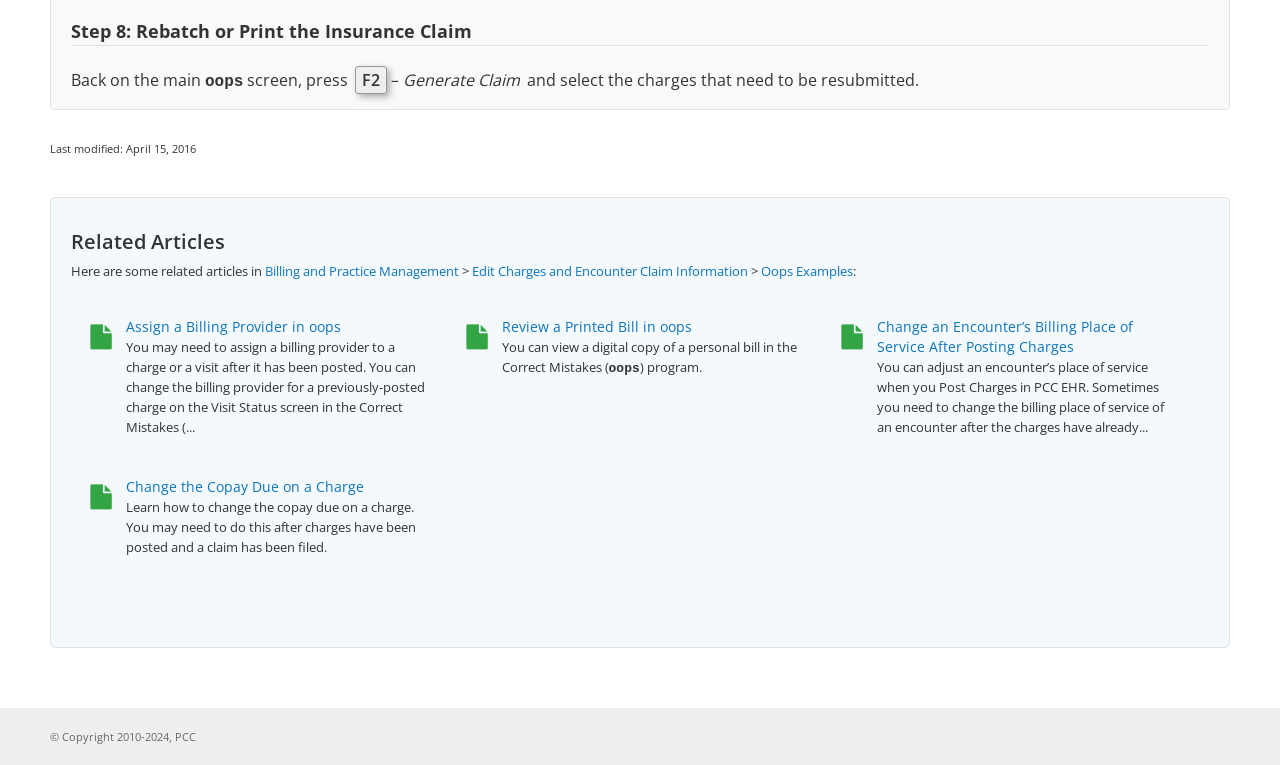What is the last modified date of this webpage?
Relying on the image, give a concise answer in one word or a brief phrase.

April 15, 2016